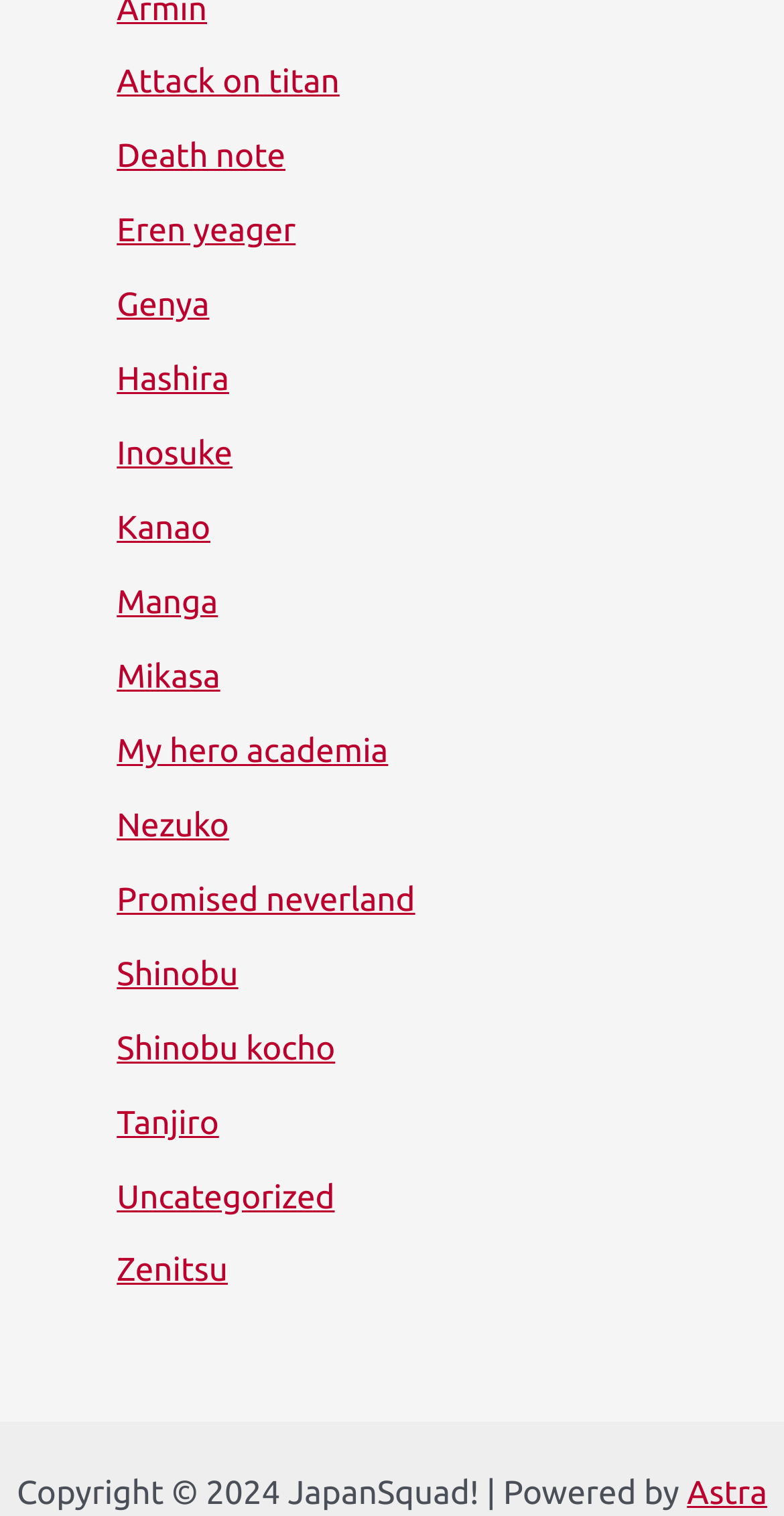Kindly provide the bounding box coordinates of the section you need to click on to fulfill the given instruction: "Learn about Tanjiro".

[0.149, 0.729, 0.279, 0.753]